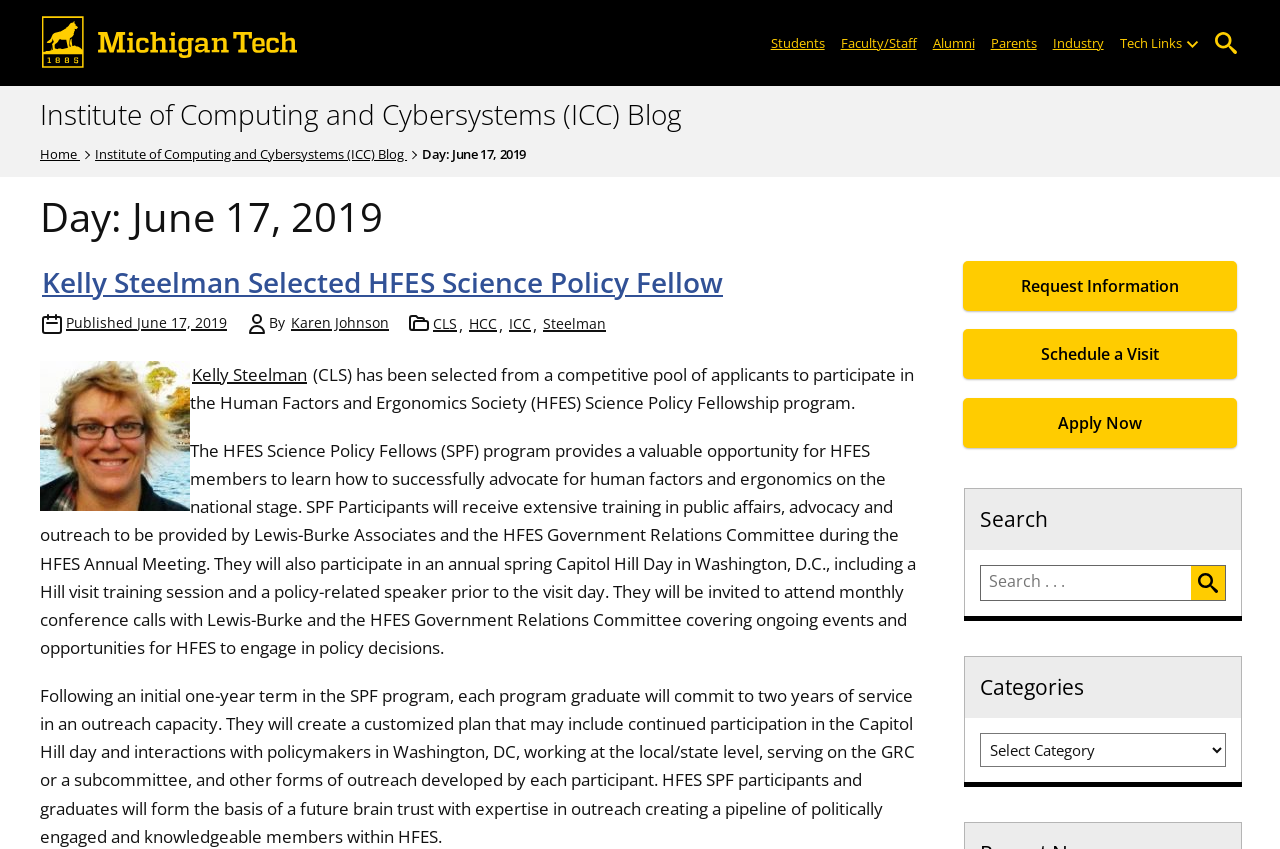Give a concise answer using one word or a phrase to the following question:
What is the purpose of the HFES Science Policy Fellowship program?

To advocate for human factors and ergonomics